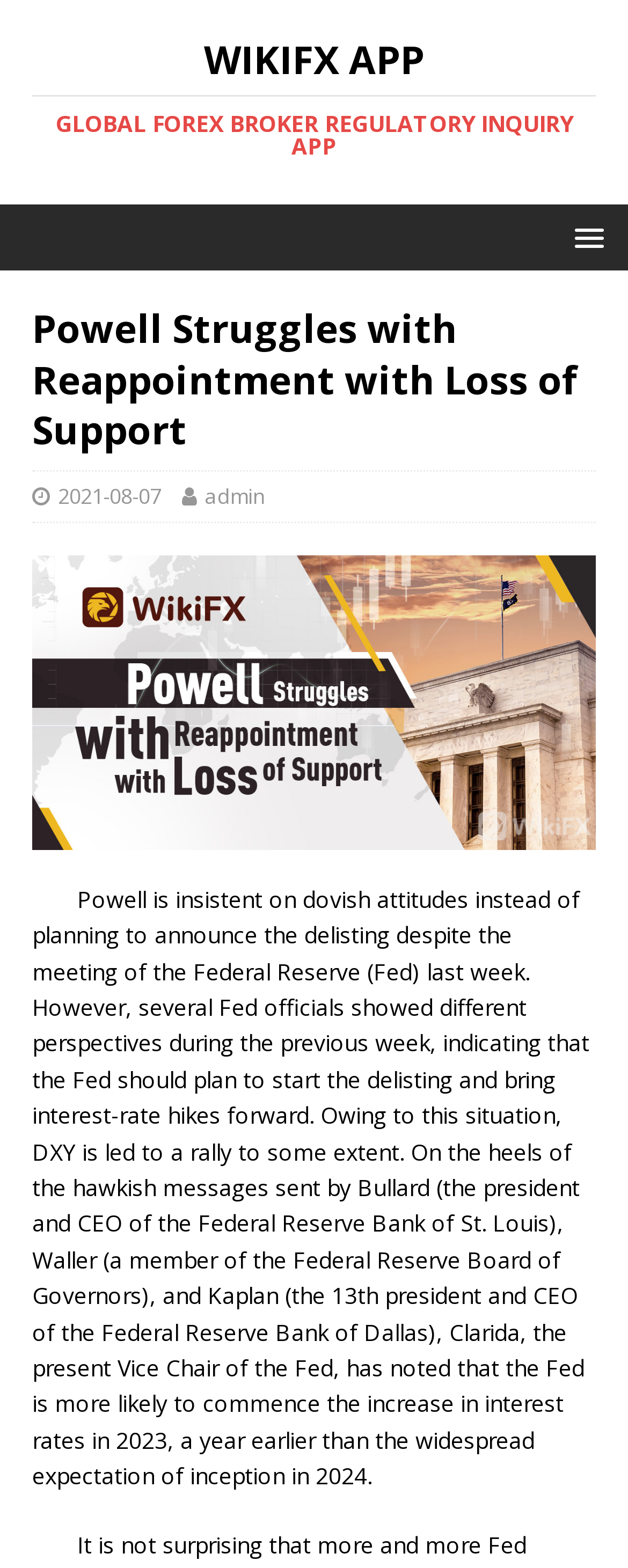Please determine the main heading text of this webpage.

Powell Struggles with Reappointment with Loss of Support